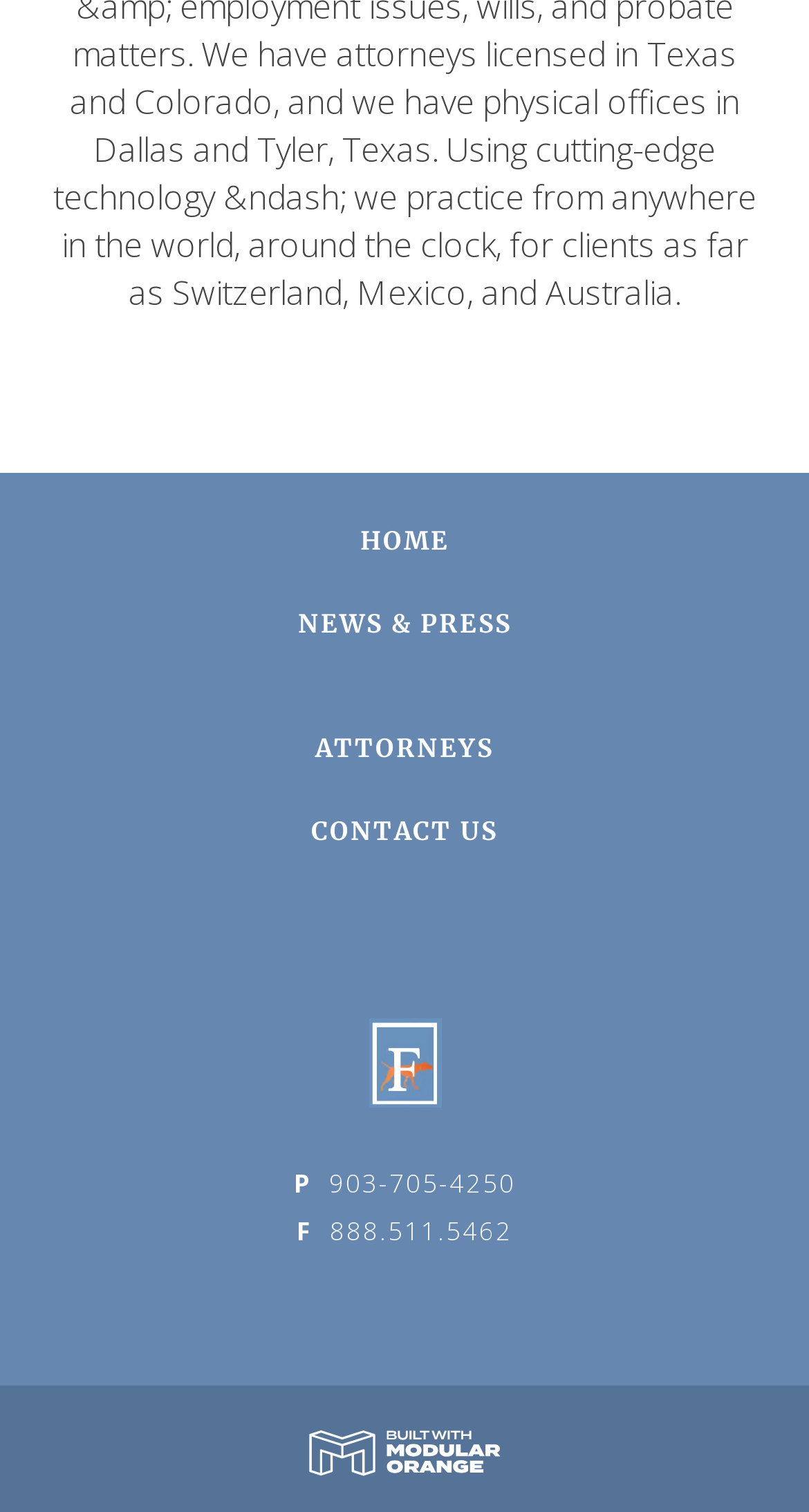Refer to the image and provide an in-depth answer to the question: 
What is the abbreviation 'P' and 'F' for?

The abbreviations 'P' and 'F' are located next to phone numbers, suggesting that 'P' stands for Phone and 'F' stands for Fax.